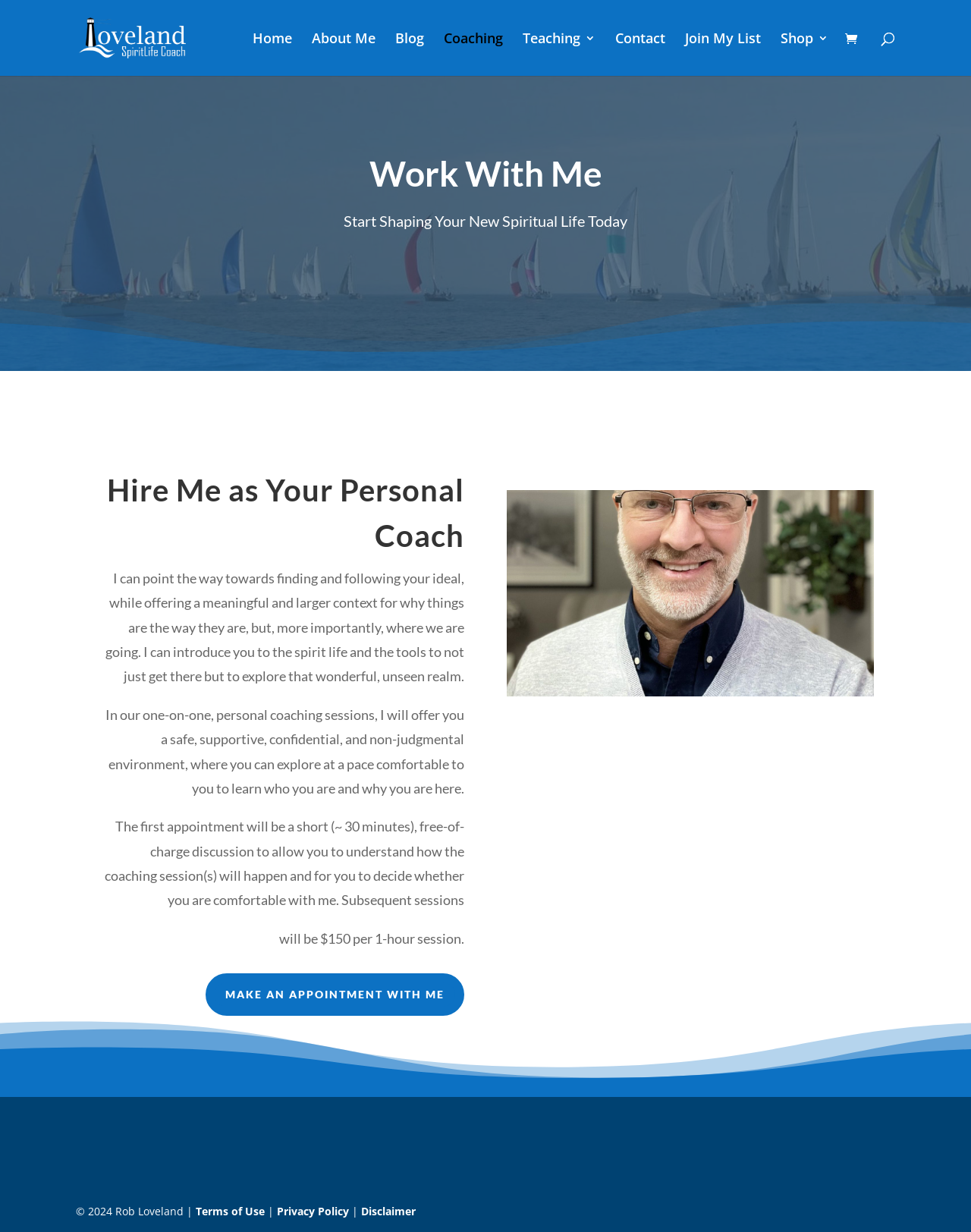Detail the features and information presented on the webpage.

The webpage is about coaching services offered by Rob Loveland. At the top left, there is a link to Rob Loveland's profile, accompanied by an image of him. Below this, there is a navigation menu with links to various sections of the website, including Home, About Me, Blog, Coaching, Teaching 3, Contact, Join My List, and Shop 3. 

On the right side of the navigation menu, there is a search bar. Below the navigation menu, there is a main article section that takes up most of the page. This section is divided into several parts. The first part has a heading "Work With Me" and a subheading "Start Shaping Your New Spiritual Life Today". 

Below this, there are several empty headings, followed by a heading "Hire Me as Your Personal Coach". The text below this heading describes the coaching services offered, including the benefits of one-on-one coaching sessions and the environment provided. 

The text also explains the process of the first appointment, which is a free 30-minute discussion, and the cost of subsequent sessions, which is $150 per hour. There is a call-to-action link "MAKE AN APPOINTMENT WITH ME $" below this text. 

On the right side of the main article section, there is an image. At the bottom of the page, there is a footer section with copyright information, followed by links to Terms of Use, Privacy Policy, and Disclaimer.